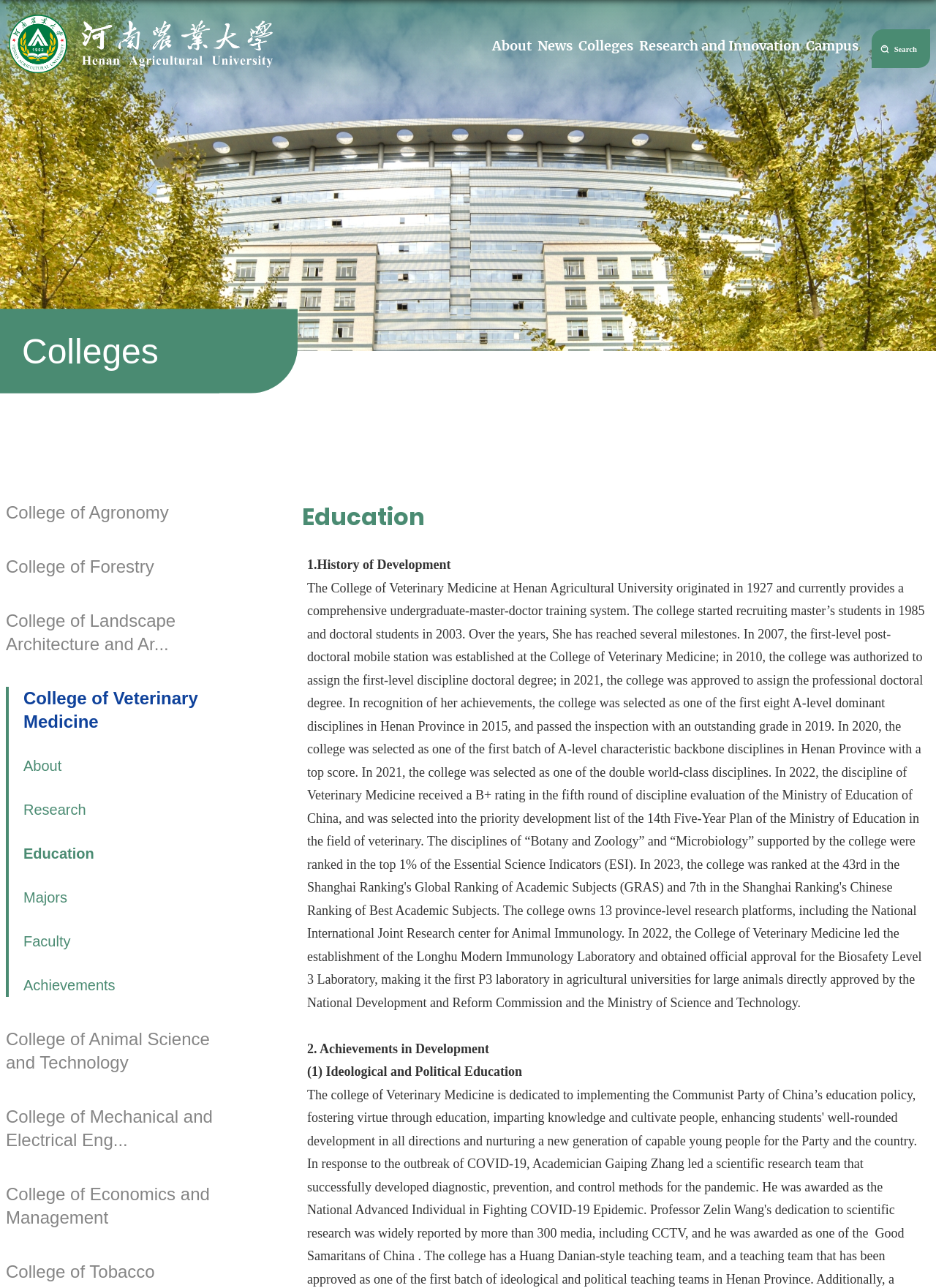What is the focus of the 'Ideological and Political Education' section? Please answer the question using a single word or phrase based on the image.

Ideological and Political Education